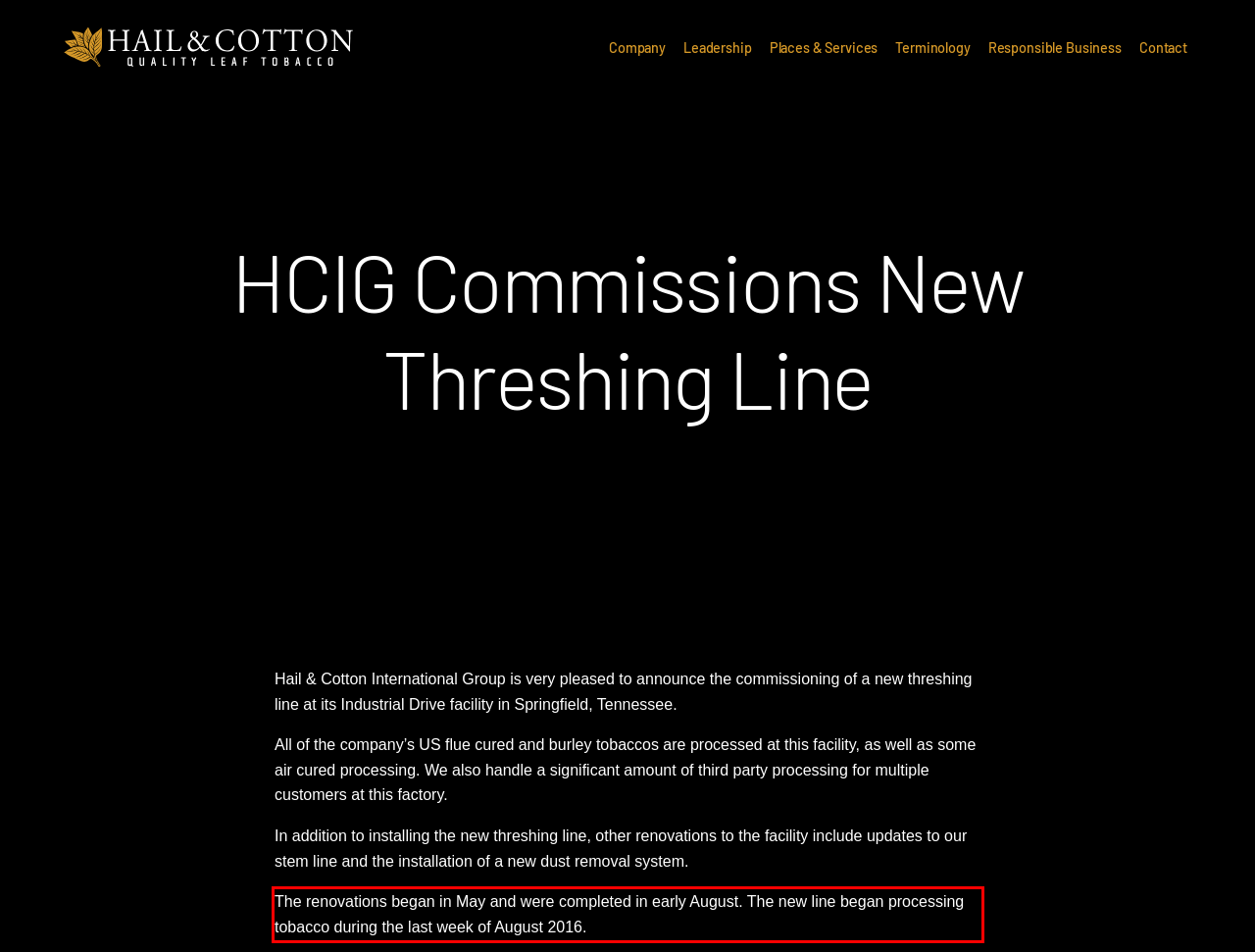Analyze the screenshot of a webpage where a red rectangle is bounding a UI element. Extract and generate the text content within this red bounding box.

The renovations began in May and were completed in early August. The new line began processing tobacco during the last week of August 2016.